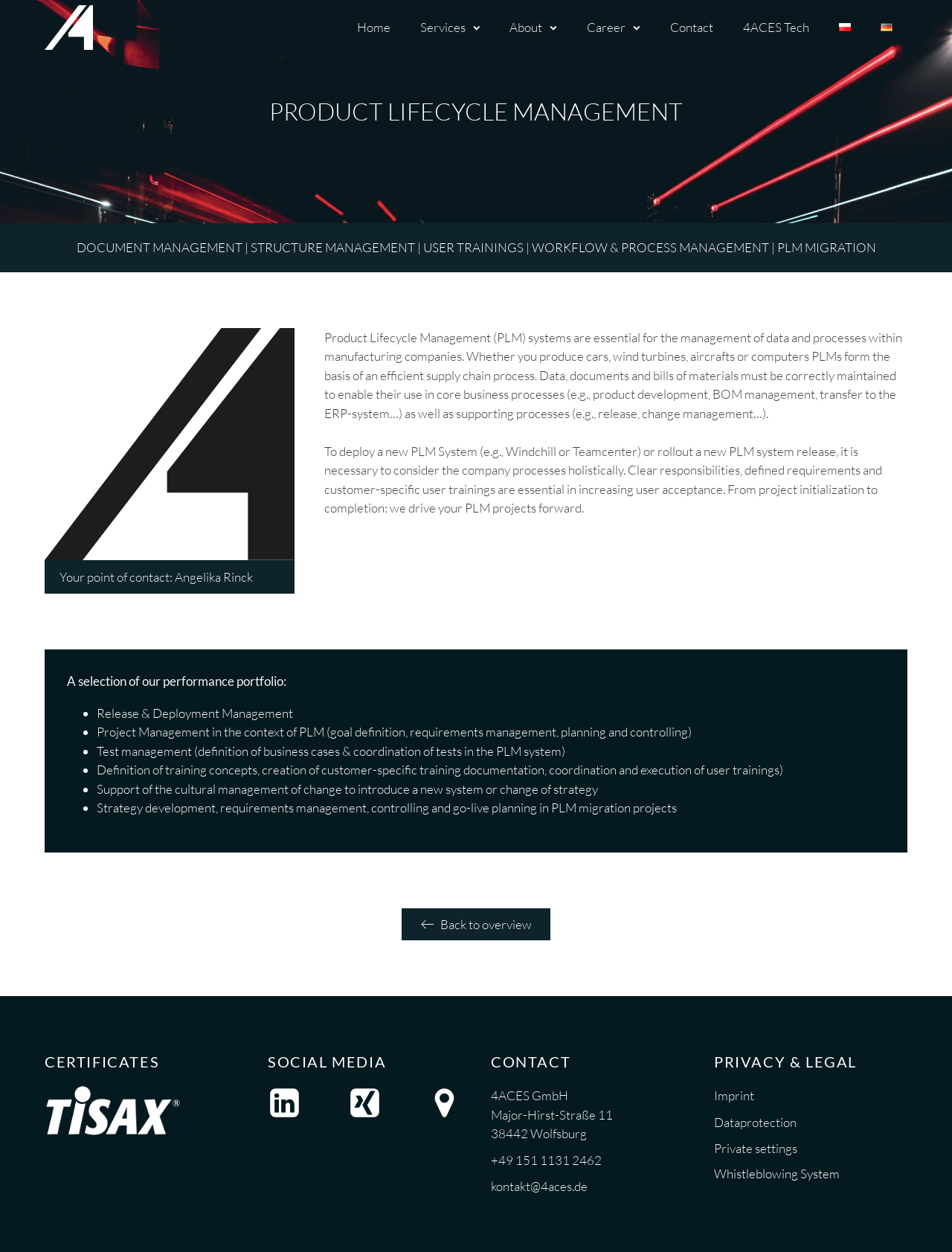Show the bounding box coordinates of the element that should be clicked to complete the task: "Go to 4ACES Tech".

[0.765, 0.002, 0.866, 0.041]